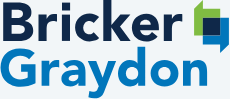Break down the image and describe every detail you can observe.

The image features the logo of Bricker Graydon LLP, a law firm known for its legal expertise. The logo showcases the firm's name, with "Bricker" presented in a bold, dark font to the left, signifying strength and professionalism. The word "Graydon" is displayed prominently in a vibrant blue, reflecting trust and reliability. Accompanying the text is a geometric design that incorporates shades of green and blue, symbolizing innovation and growth. Collectively, the elements in the logo convey a sense of authority and commitment to providing high-quality legal services.